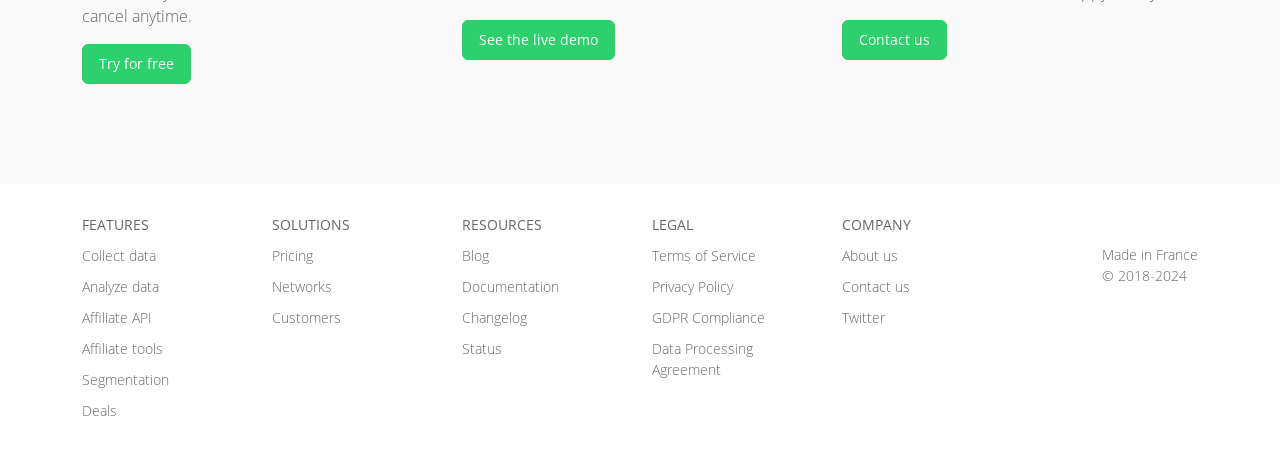Determine the bounding box coordinates for the area that needs to be clicked to fulfill this task: "View the live demo". The coordinates must be given as four float numbers between 0 and 1, i.e., [left, top, right, bottom].

[0.361, 0.043, 0.48, 0.128]